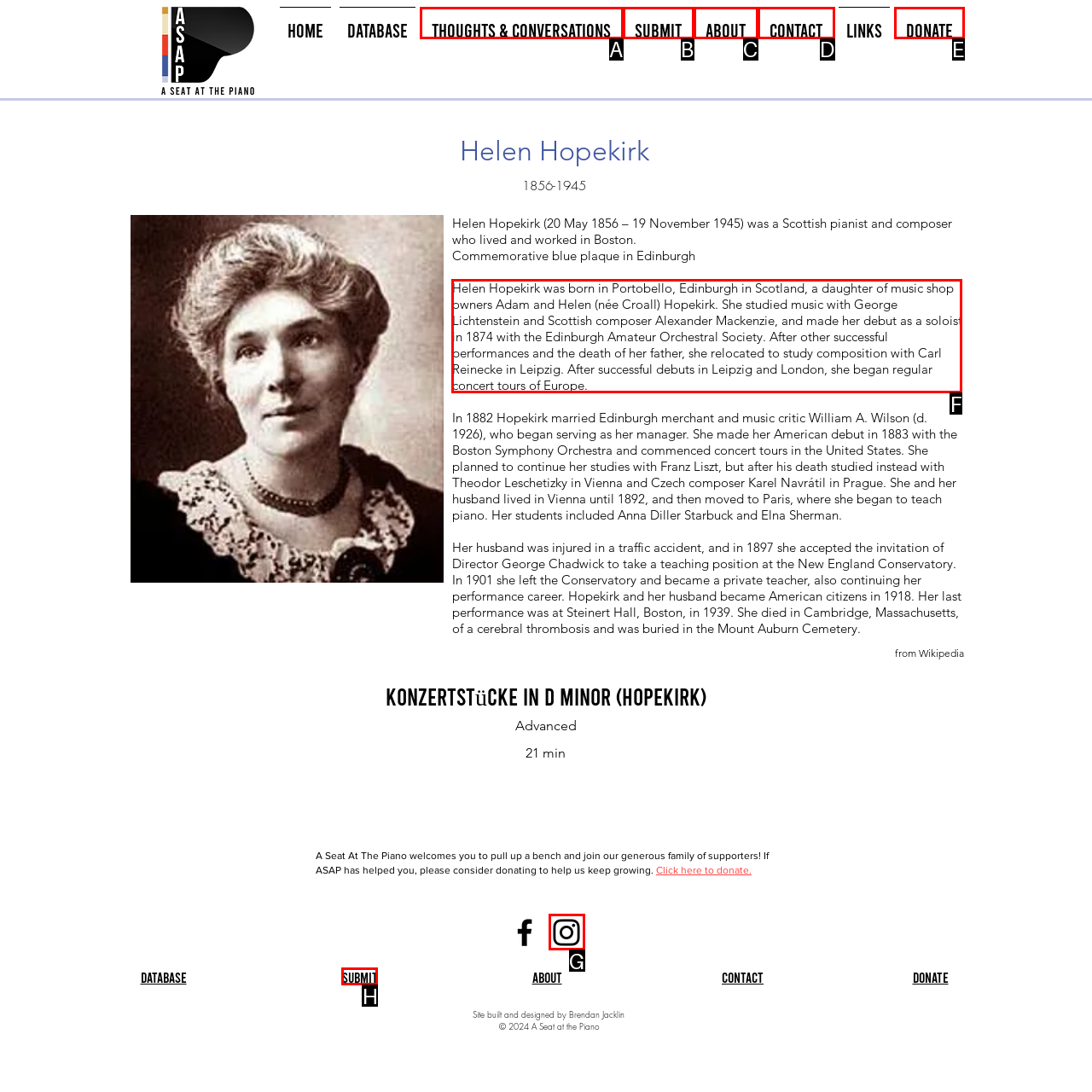Select the HTML element that needs to be clicked to carry out the task: Read about Helen Hopekirk's biography
Provide the letter of the correct option.

F